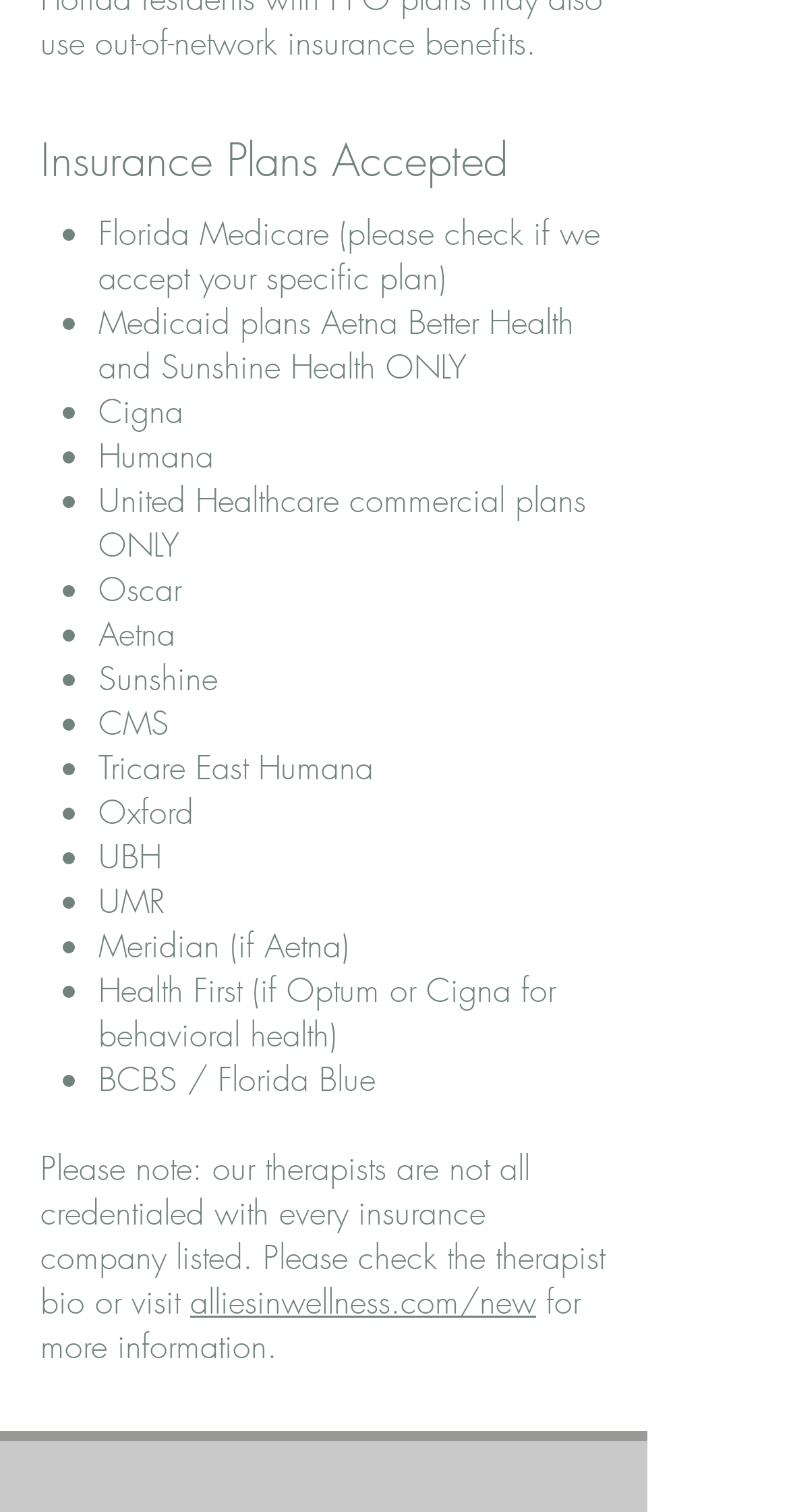Respond to the question below with a concise word or phrase:
What insurance plans are accepted?

Multiple plans